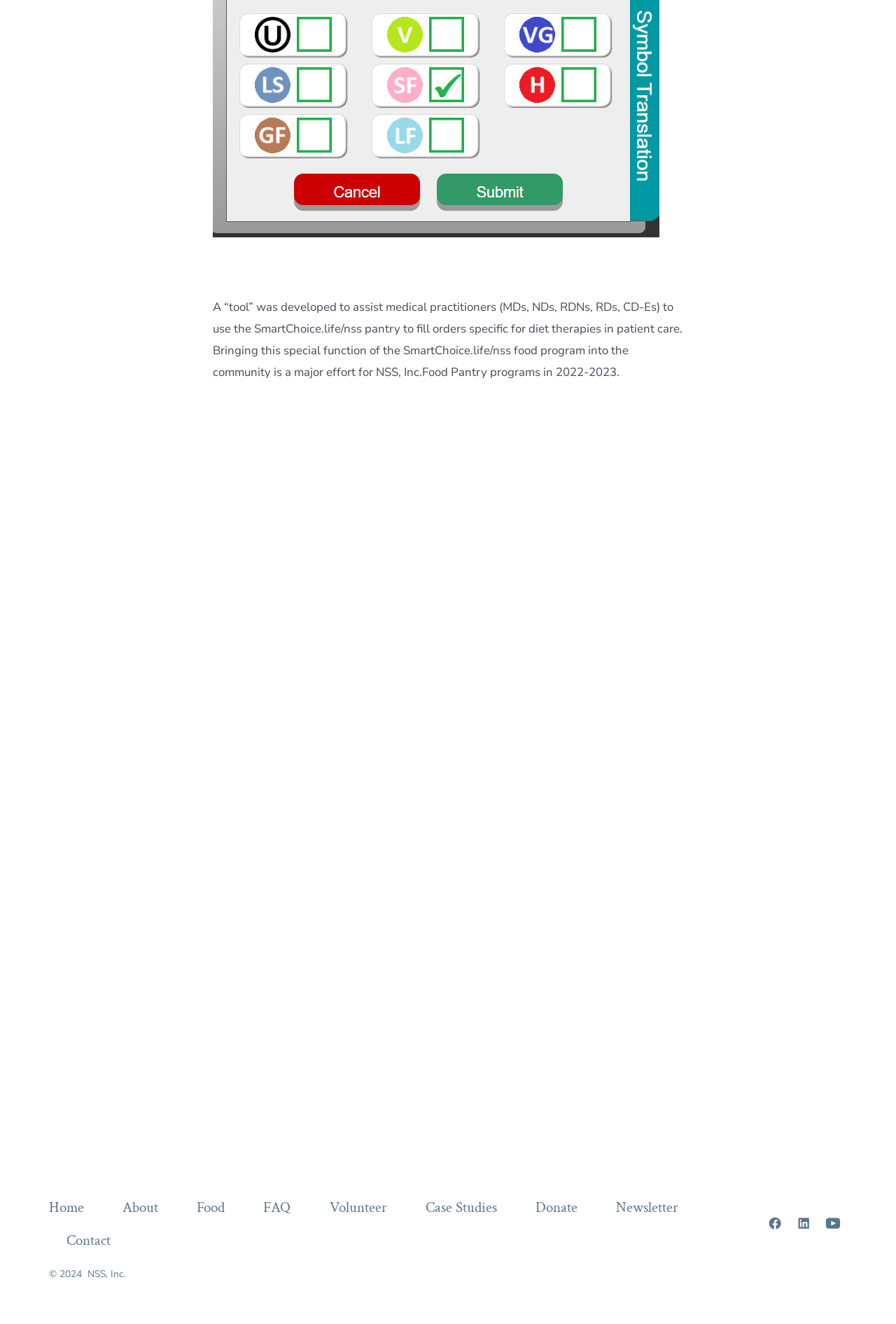Please determine the bounding box coordinates of the clickable area required to carry out the following instruction: "Contact us". The coordinates must be four float numbers between 0 and 1, represented as [left, top, right, bottom].

[0.055, 0.925, 0.144, 0.949]